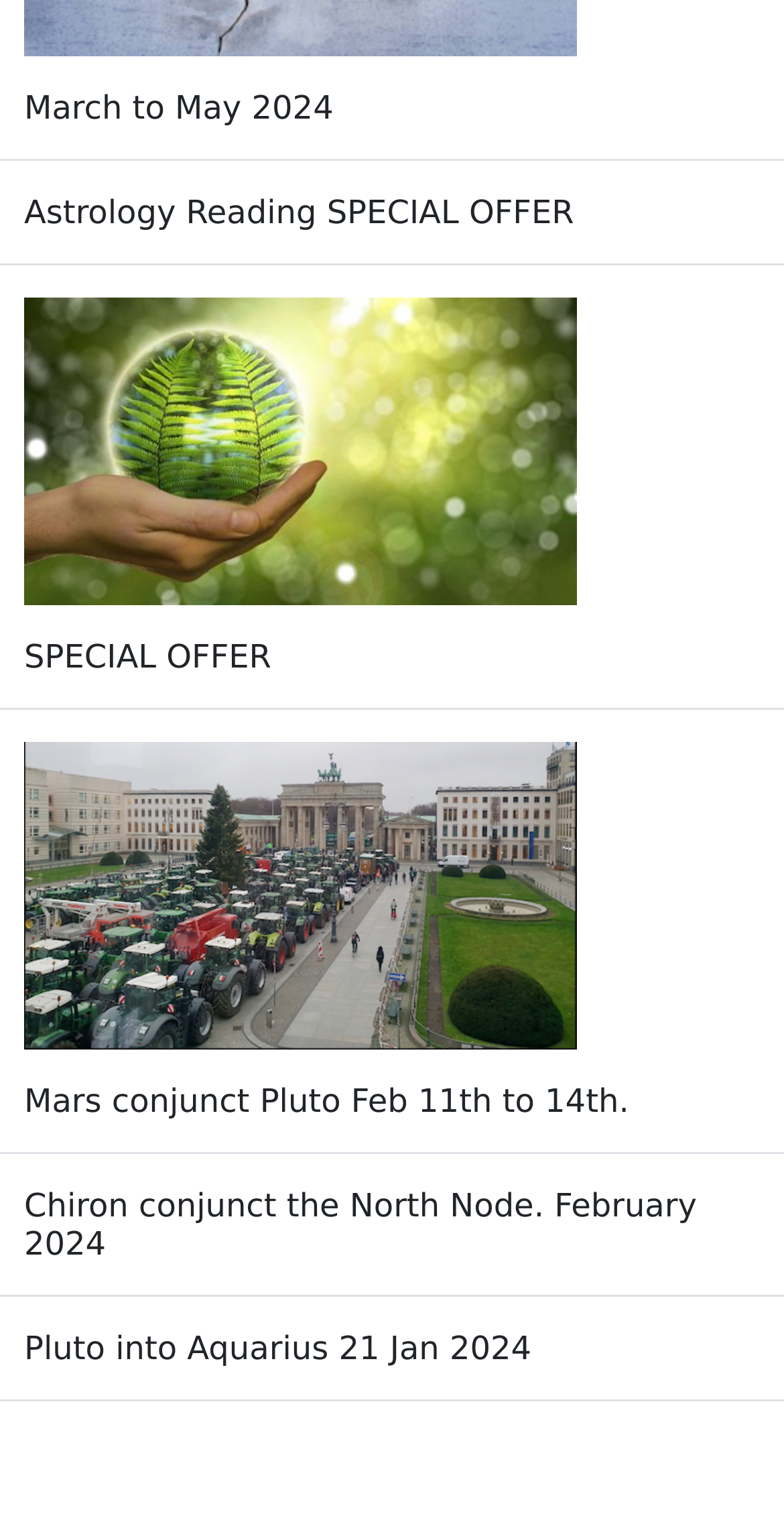Extract the bounding box coordinates of the UI element described by: "Astrology Reading SPECIAL OFFER". The coordinates should include four float numbers ranging from 0 to 1, e.g., [left, top, right, bottom].

[0.031, 0.127, 0.732, 0.152]